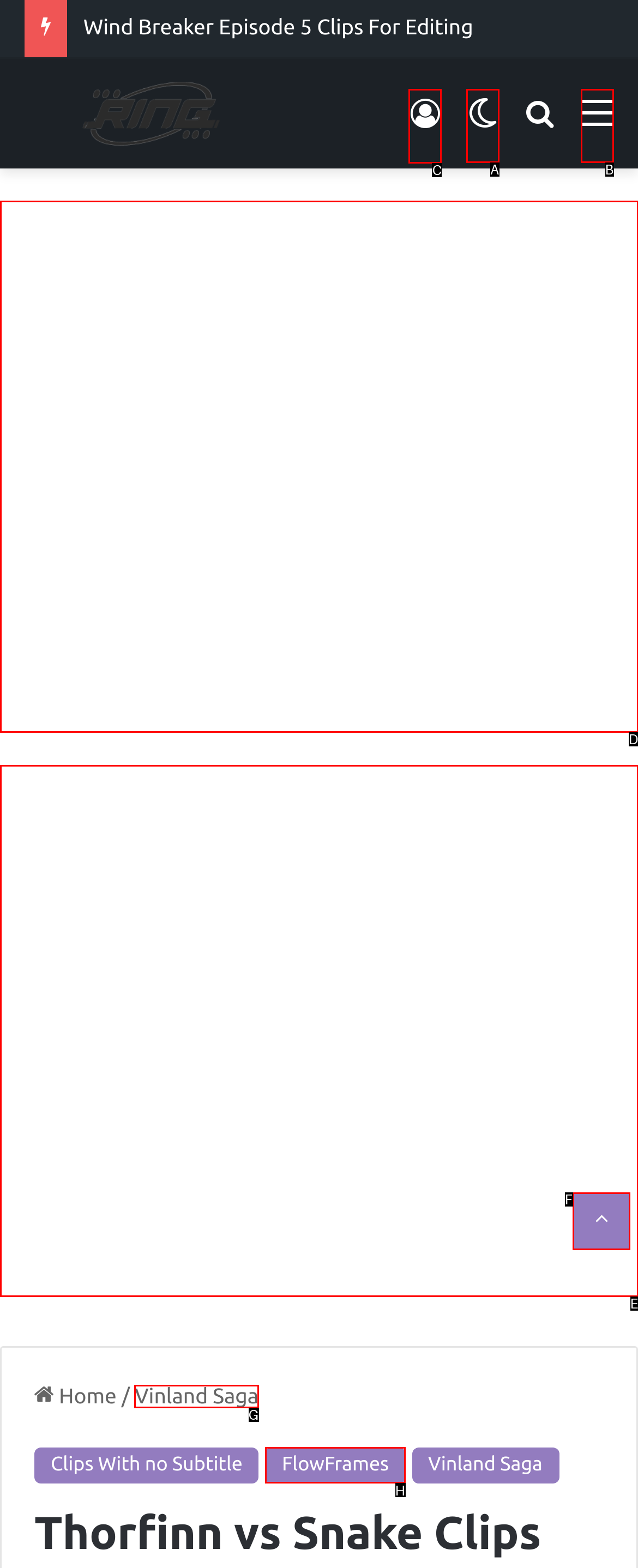For the task "Follow us on Facebook", which option's letter should you click? Answer with the letter only.

None